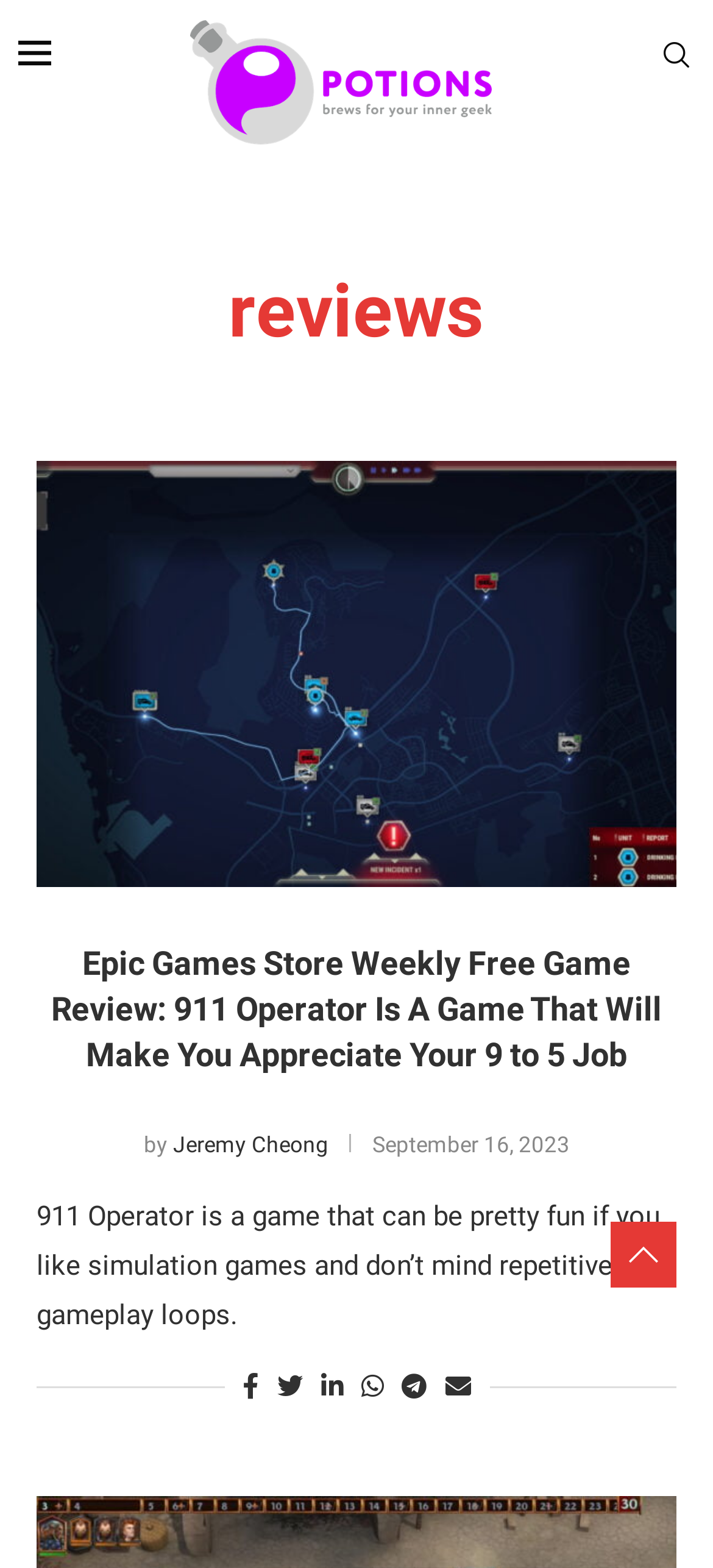Determine the bounding box coordinates for the clickable element to execute this instruction: "Share the article on Facebook". Provide the coordinates as four float numbers between 0 and 1, i.e., [left, top, right, bottom].

[0.34, 0.875, 0.363, 0.894]